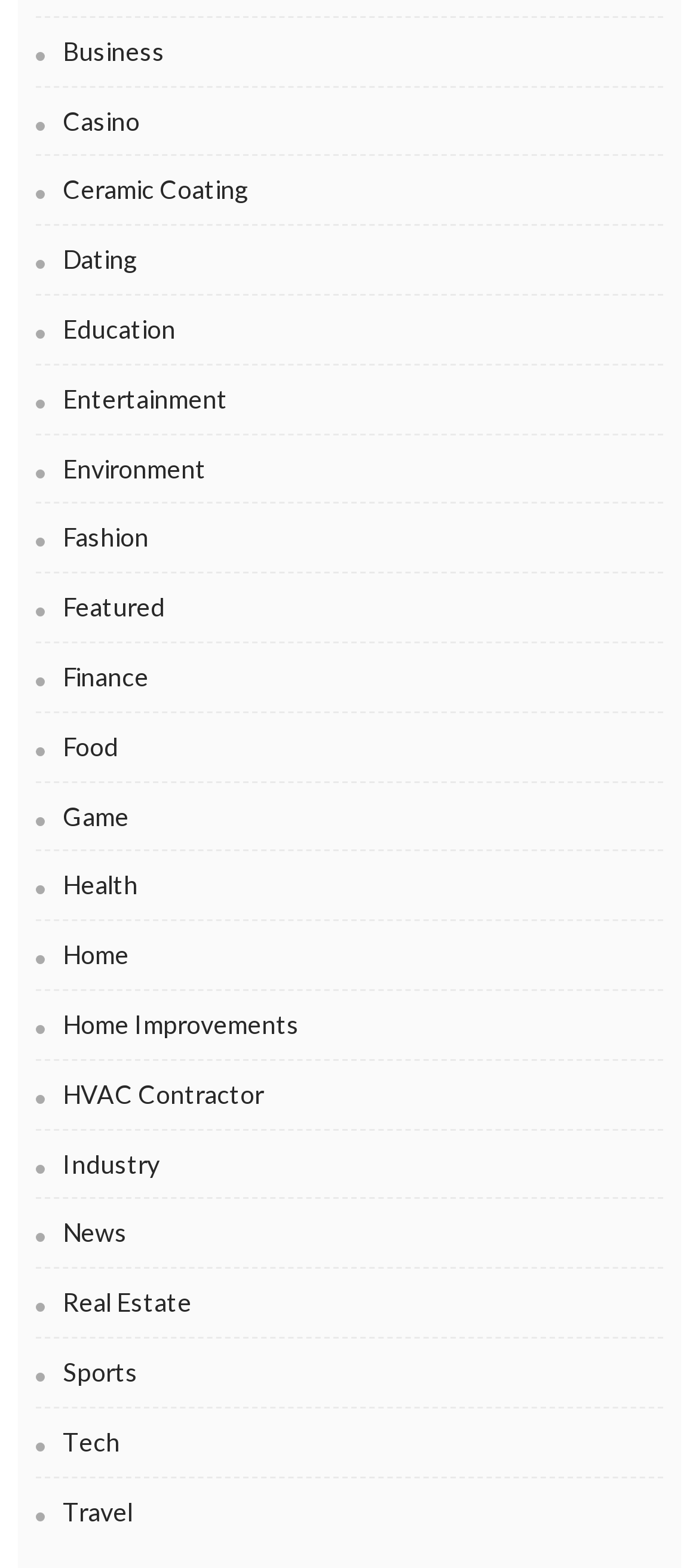Please identify the bounding box coordinates of the element that needs to be clicked to perform the following instruction: "Check out the Entertainment category".

[0.051, 0.241, 0.949, 0.277]